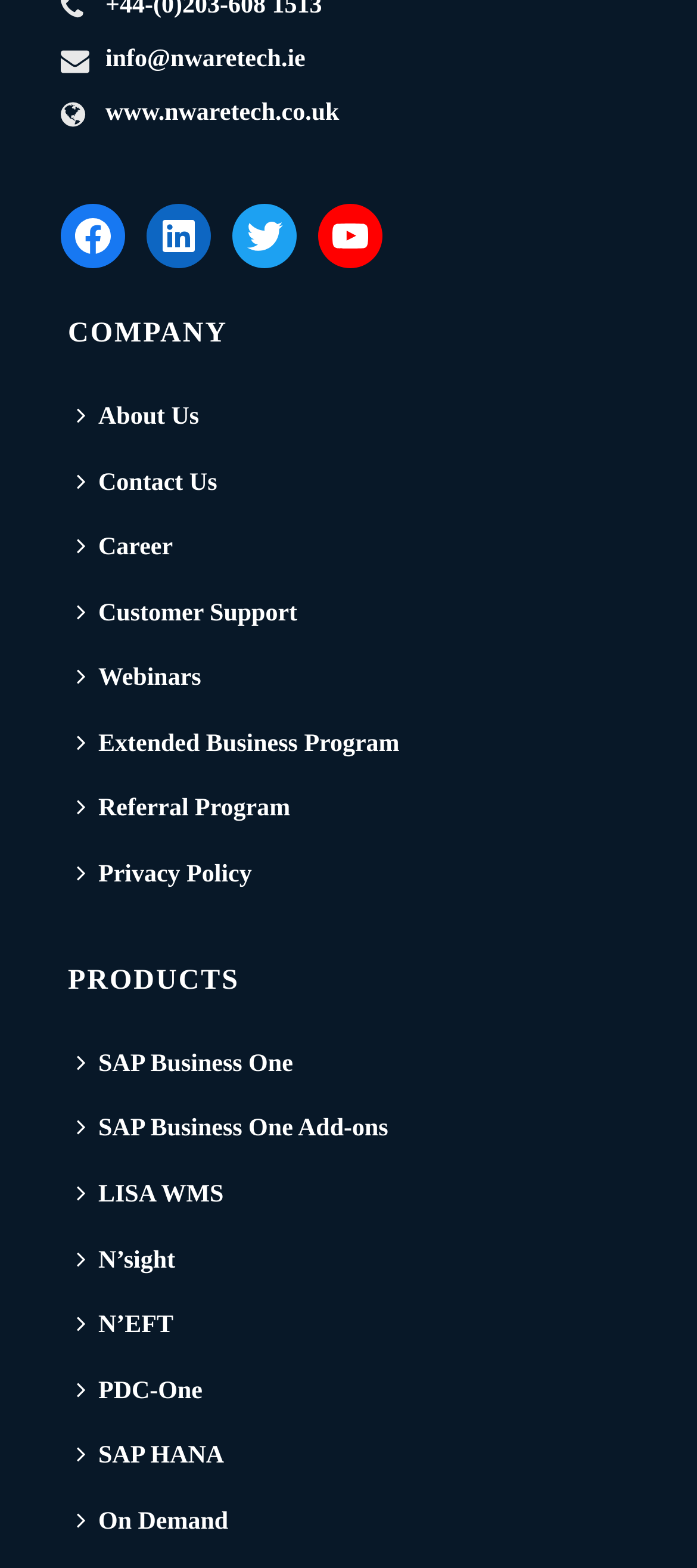What is the last product listed?
Please respond to the question with a detailed and thorough explanation.

I looked at the section with the heading 'PRODUCTS' and found the last link with text 'On Demand'.